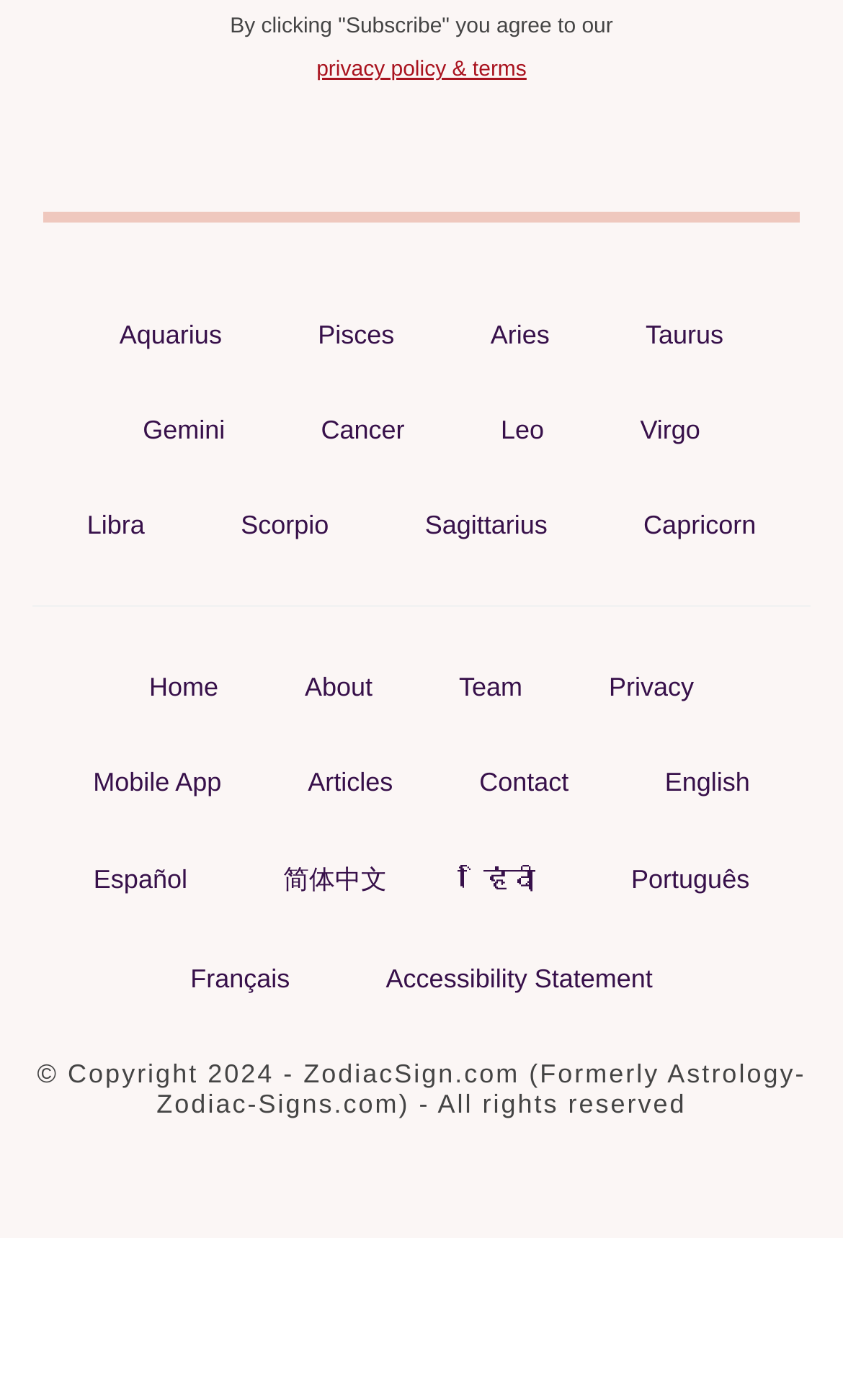Locate the bounding box coordinates of the element you need to click to accomplish the task described by this instruction: "select Español".

[0.085, 0.61, 0.248, 0.647]